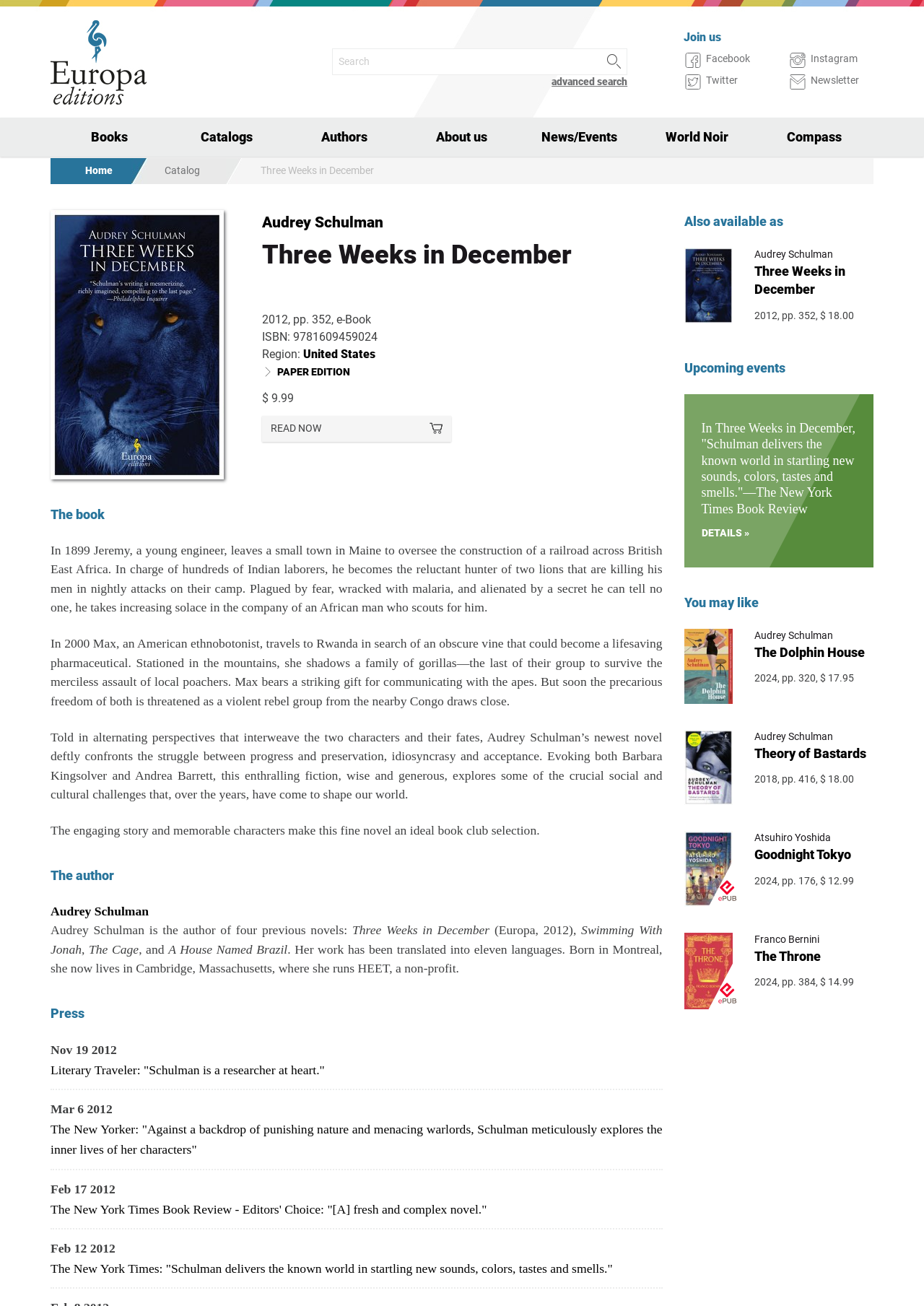Please find the bounding box for the UI component described as follows: "Three Weeks in December".

[0.816, 0.202, 0.915, 0.227]